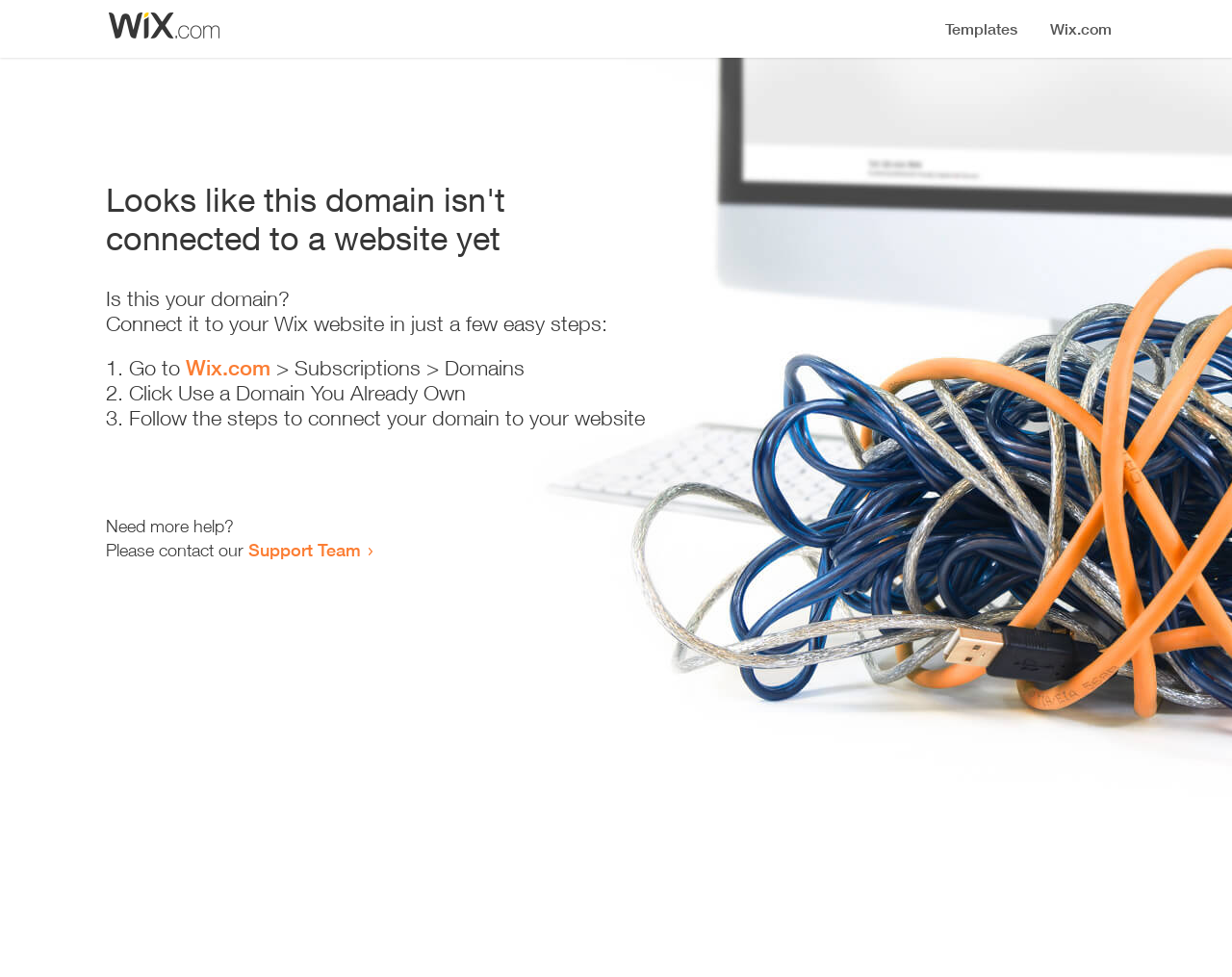Where can I get more help?
Based on the image, provide a one-word or brief-phrase response.

Support Team